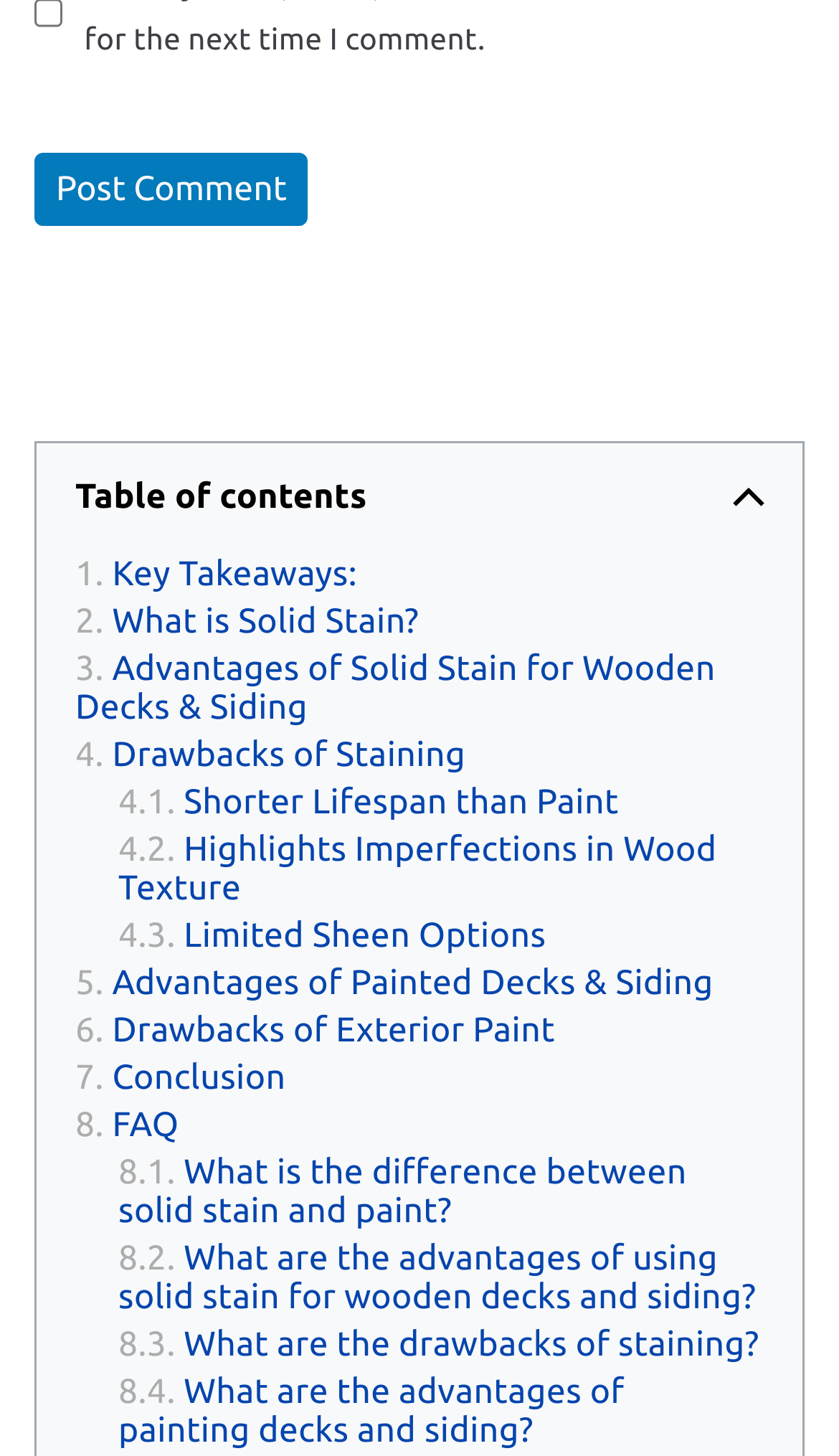Please identify the bounding box coordinates of the area that needs to be clicked to follow this instruction: "Click the 'Post Comment' button".

[0.041, 0.105, 0.368, 0.155]